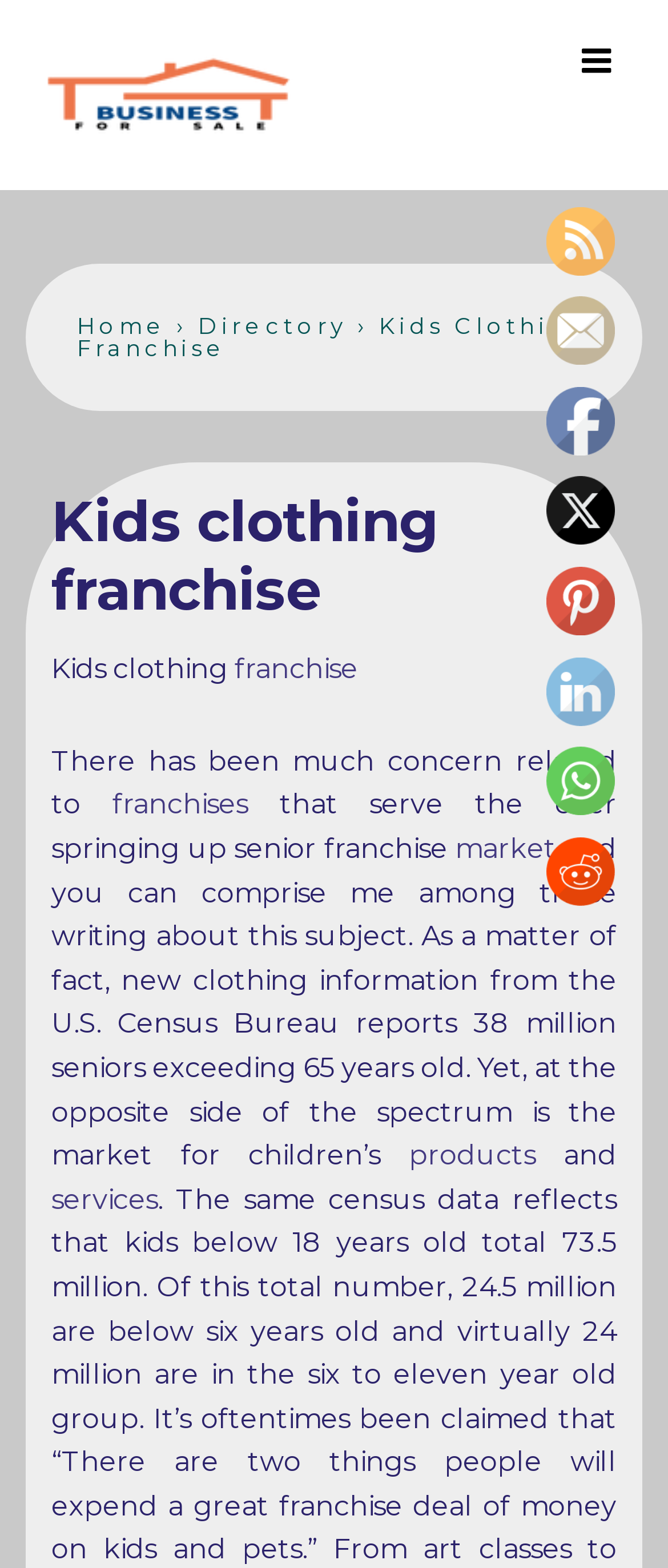Pinpoint the bounding box coordinates of the clickable area needed to execute the instruction: "Follow by Email". The coordinates should be specified as four float numbers between 0 and 1, i.e., [left, top, right, bottom].

[0.821, 0.19, 0.923, 0.234]